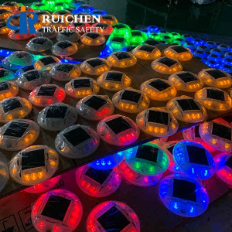Please give a succinct answer to the question in one word or phrase:
What is the purpose of the solar road studs?

Enhancing road safety